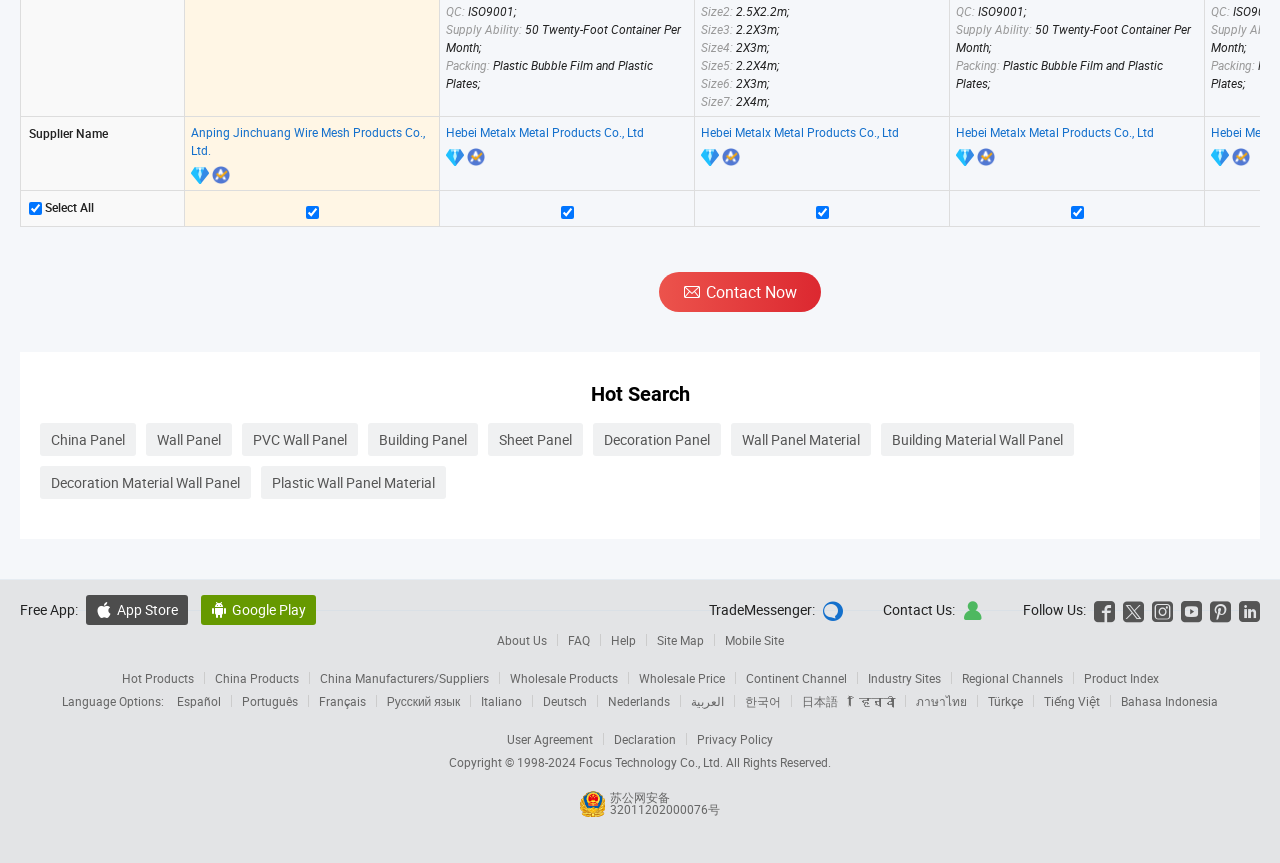Could you indicate the bounding box coordinates of the region to click in order to complete this instruction: "Follow on Facebook".

[0.855, 0.695, 0.871, 0.717]